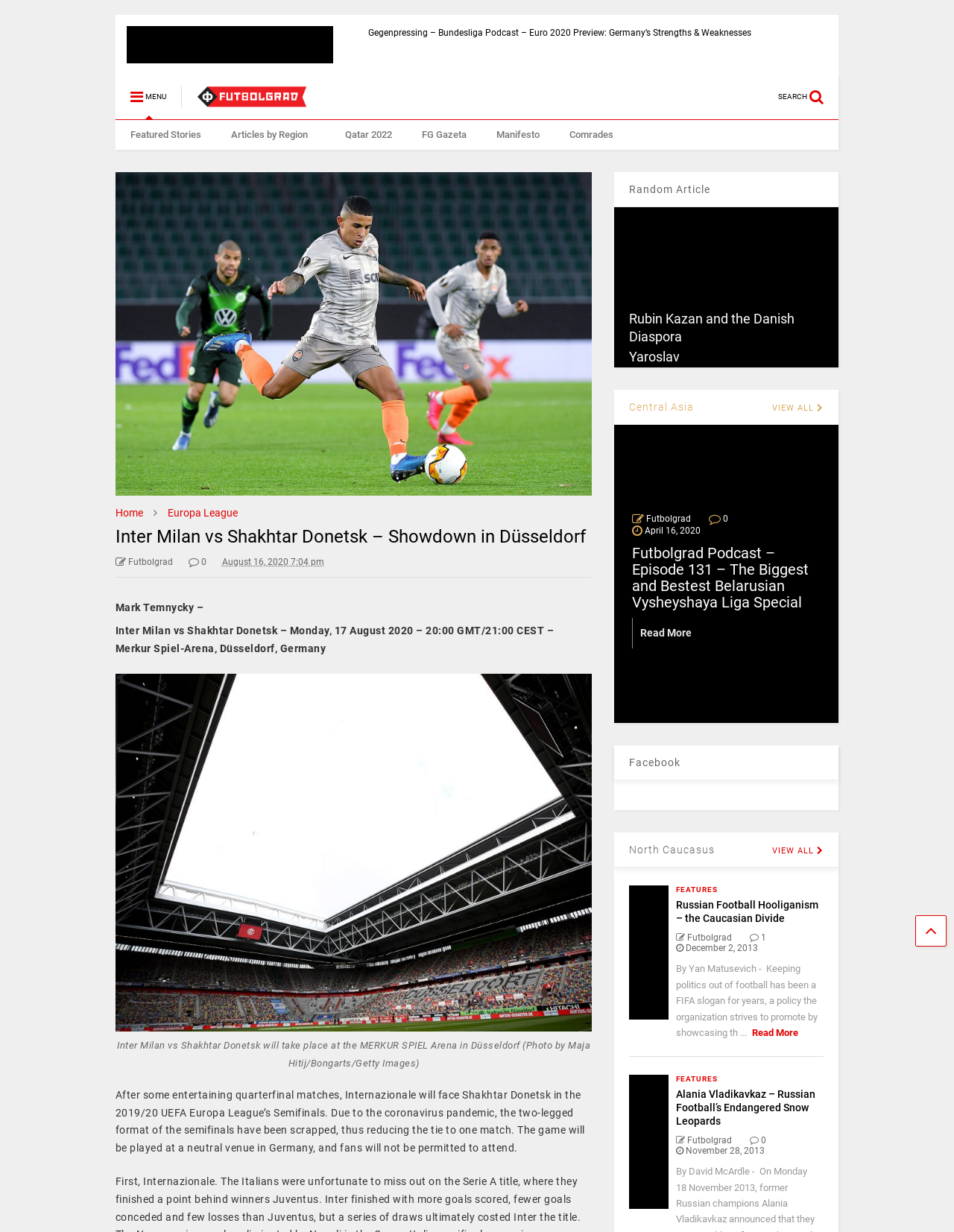Extract the heading text from the webpage.

Inter Milan vs Shakhtar Donetsk – Showdown in Düsseldorf